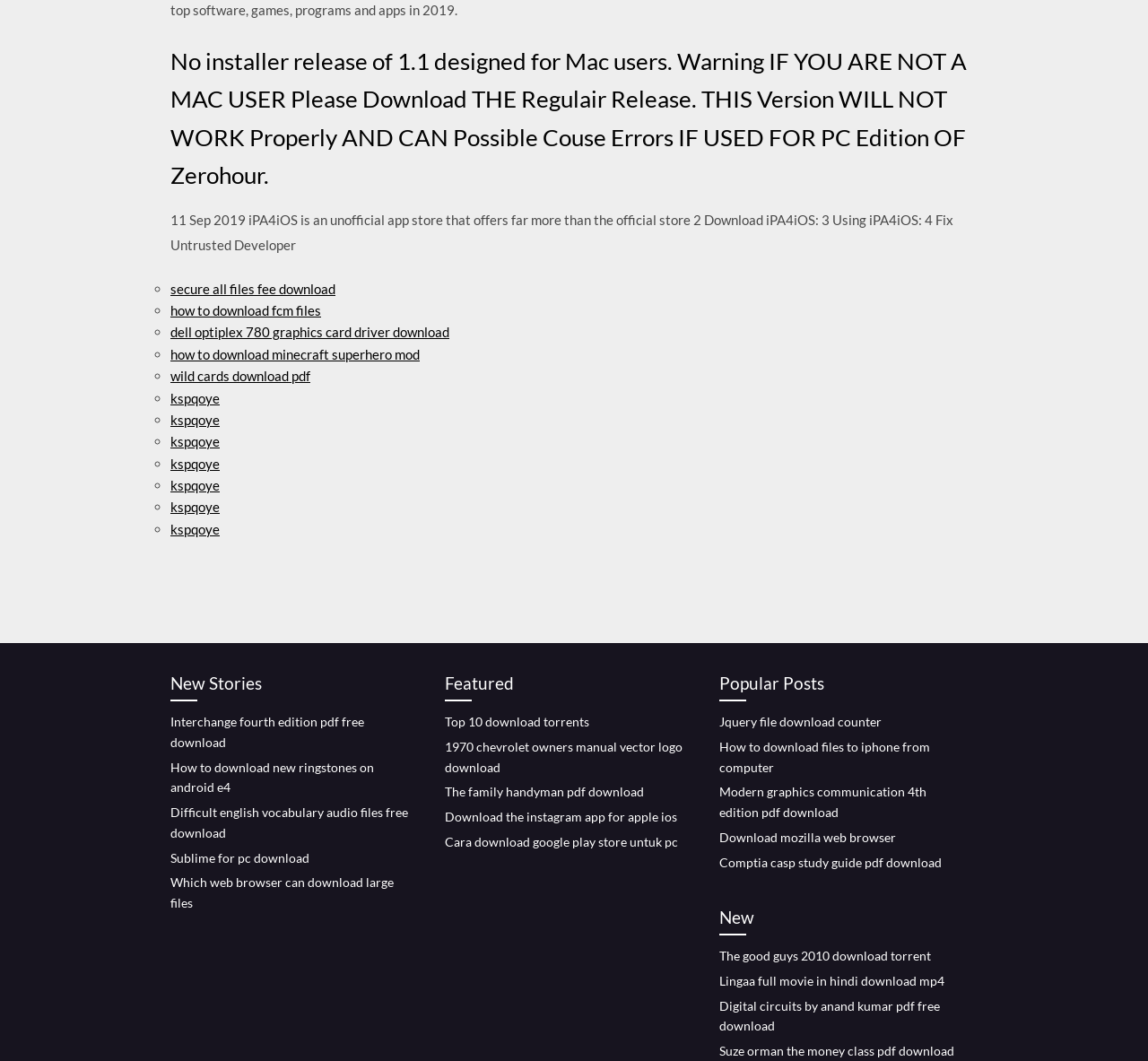Please identify the bounding box coordinates of the area that needs to be clicked to follow this instruction: "download mozilla web browser".

[0.627, 0.782, 0.78, 0.796]